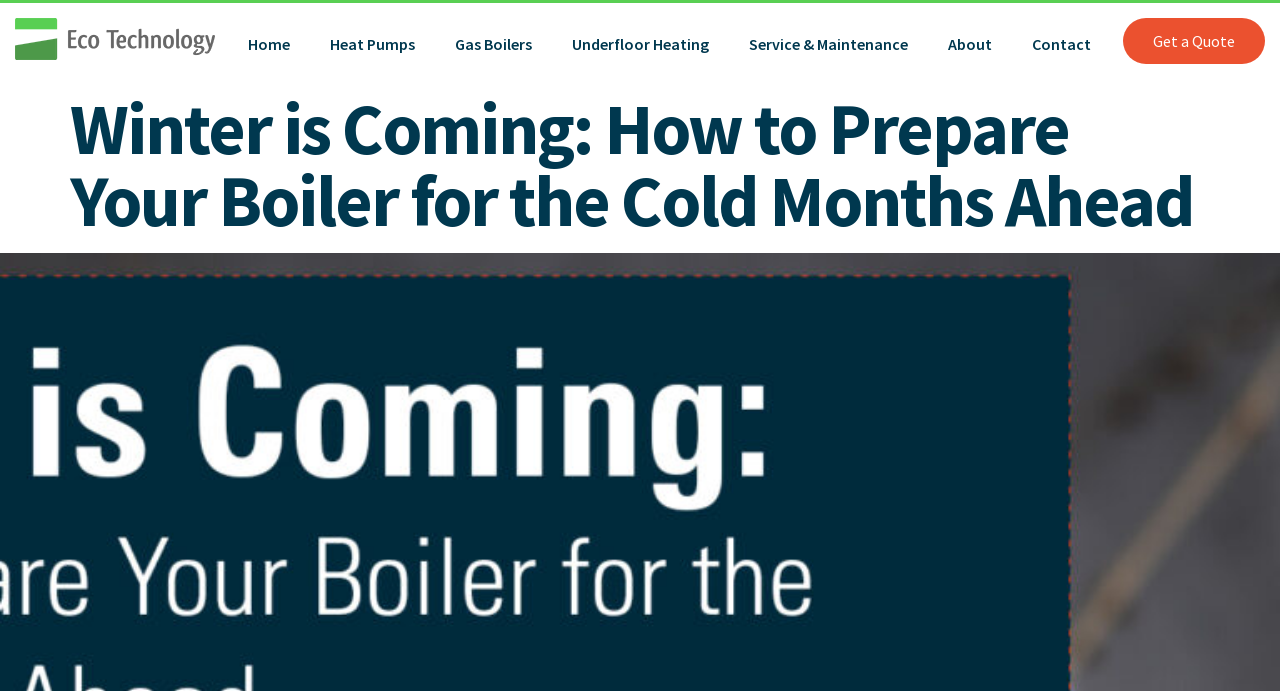What is the purpose of the webpage?
Use the image to give a comprehensive and detailed response to the question.

By analyzing the content of the webpage, I inferred that the purpose of the webpage is to provide information on how to prepare one's boiler for the winter months ahead, as indicated by the heading 'Winter is Coming: How to Prepare Your Boiler for the Cold Months Ahead'.